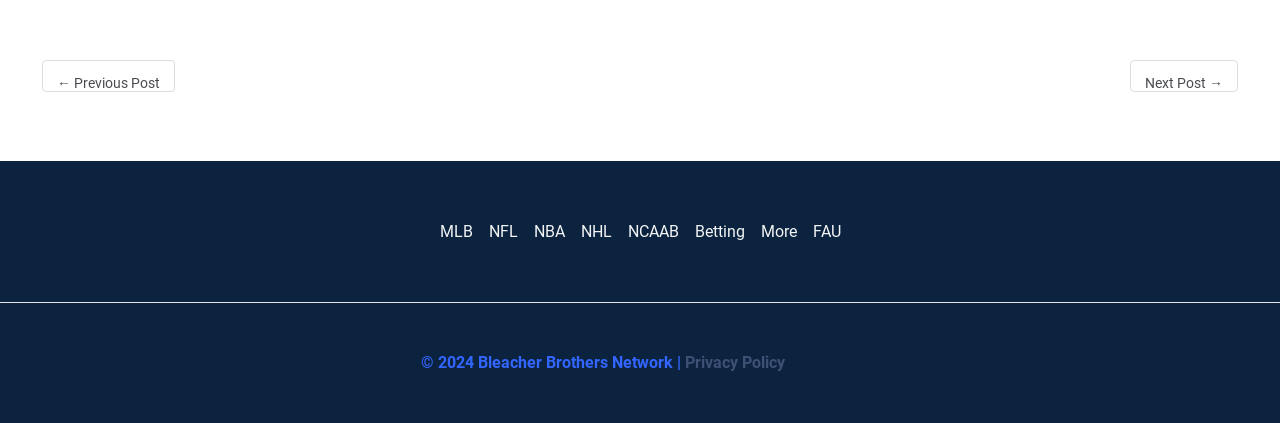Please predict the bounding box coordinates of the element's region where a click is necessary to complete the following instruction: "go to previous post". The coordinates should be represented by four float numbers between 0 and 1, i.e., [left, top, right, bottom].

[0.033, 0.141, 0.137, 0.218]